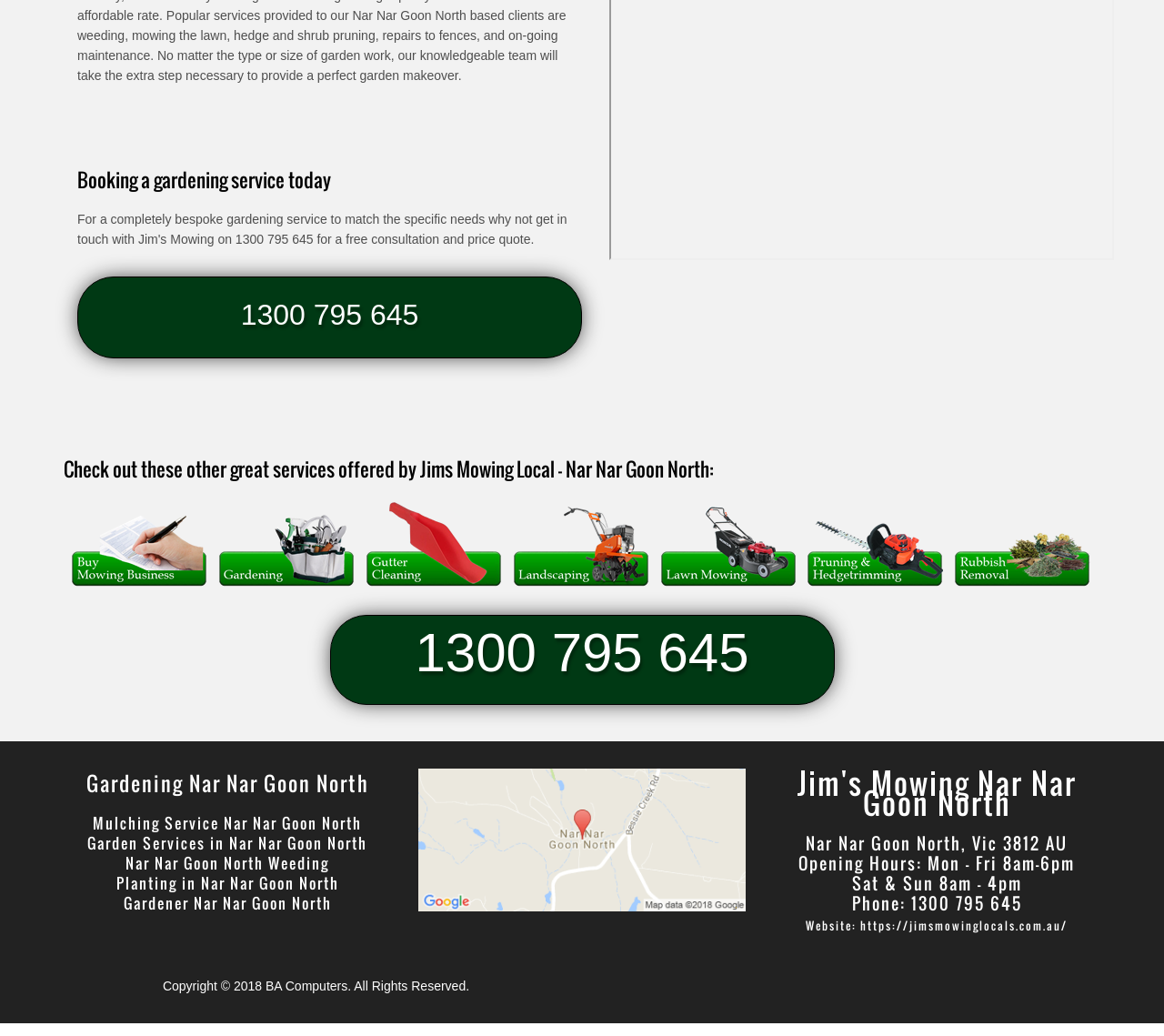Determine the bounding box coordinates of the section to be clicked to follow the instruction: "Book a gardening service today". The coordinates should be given as four float numbers between 0 and 1, formatted as [left, top, right, bottom].

[0.066, 0.164, 0.5, 0.183]